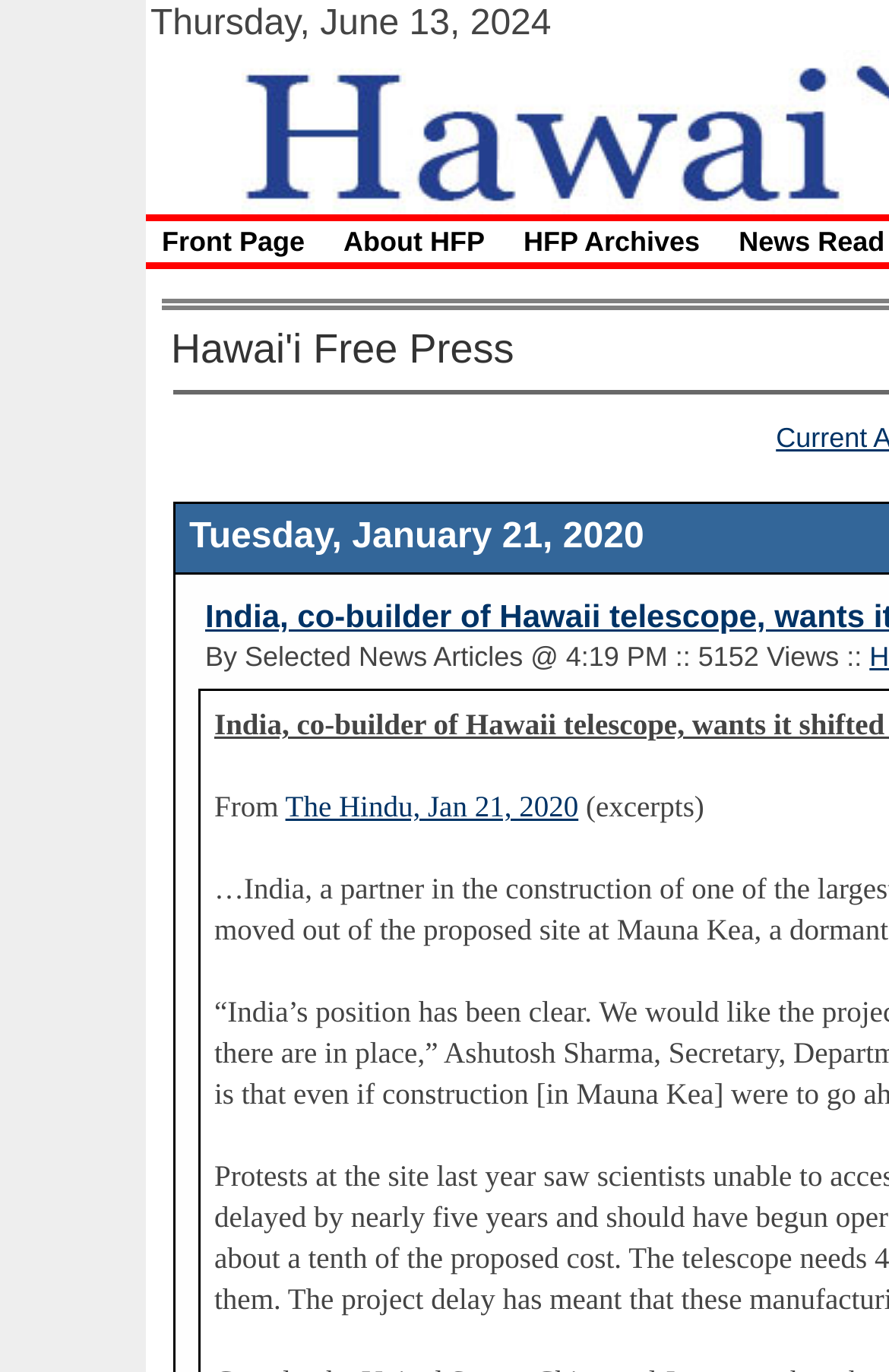Mark the bounding box of the element that matches the following description: "The Hindu, Jan 21, 2020".

[0.321, 0.577, 0.651, 0.6]